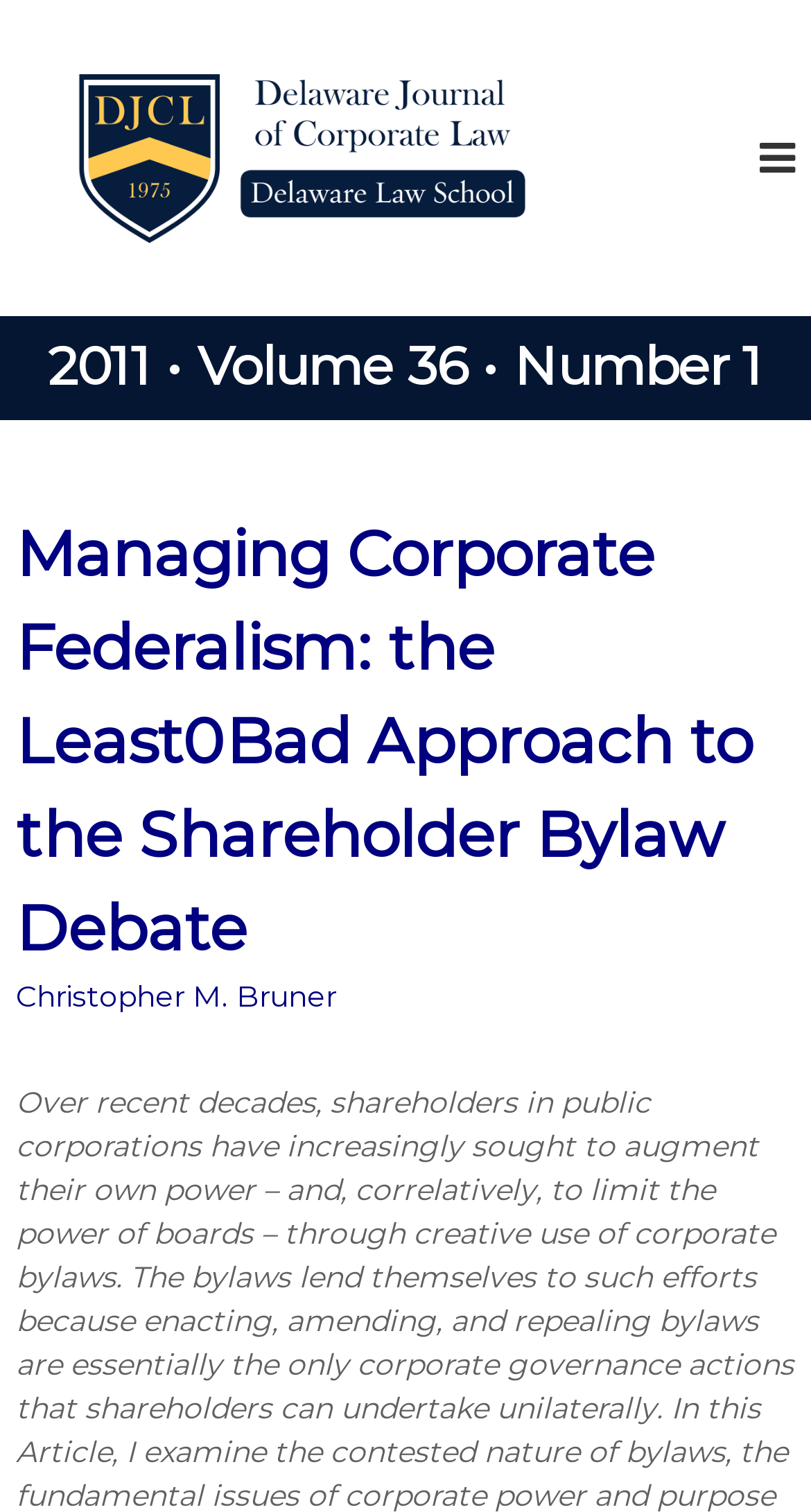What is the headline of the webpage?

2011 • Volume 36 • Number 1